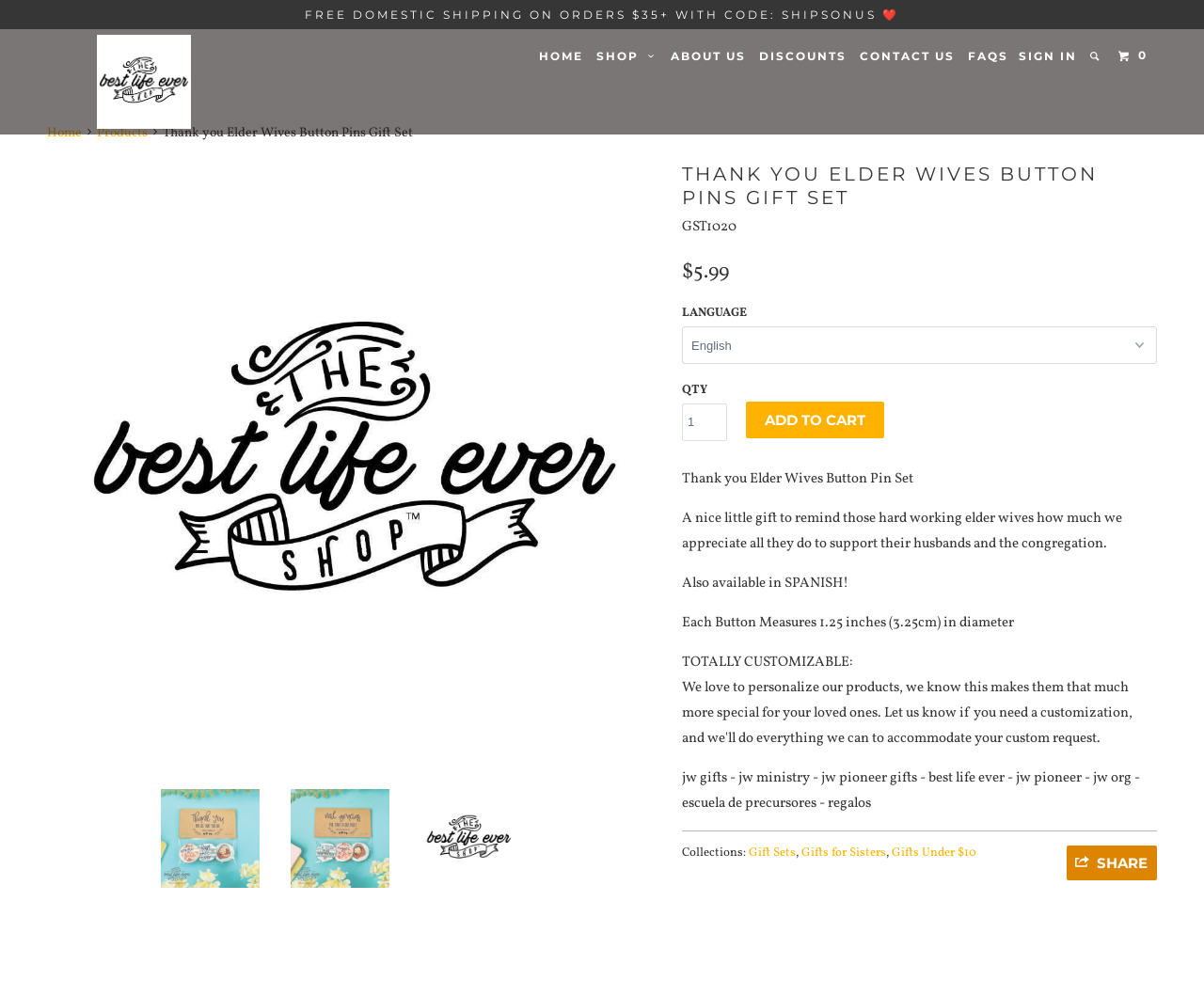Explain the webpage in detail.

This webpage appears to be an e-commerce product page for a "Thank you Elder Wives Button Pin Set" gift item. At the top of the page, there is a banner with a promotional message "FREE DOMESTIC SHIPPING ON ORDERS $35+ WITH CODE: SHIPSONUS ❤️". Below this, there is a navigation menu with links to various sections of the website, including "HOME", "SHOP", "ABOUT US", "DISCOUNTS", "CONTACT US", and "FAQS".

On the left side of the page, there is a sidebar with links to "Home" and "Products". The main content area of the page is dedicated to the product description, which includes a large image of the button pin set, as well as several smaller images below it.

The product title "THANK YOU ELDER WIVES BUTTON PINS GIFT SET" is displayed prominently, followed by a product code "GST1020" and a price of "$5.99". There is also a language selection dropdown menu and a quantity selector.

Below the product details, there is a brief product description, which reads "A nice little gift to remind those hard working elder wives how much we appreciate all they do to support their husbands and the congregation." There are also additional details about the product, including its size and customization options.

Further down the page, there are links to related products and collections, including "Gift Sets", "Gifts for Sisters", and "Gifts Under $10". Finally, there is a "SHARE" button and a separator line at the bottom of the page.